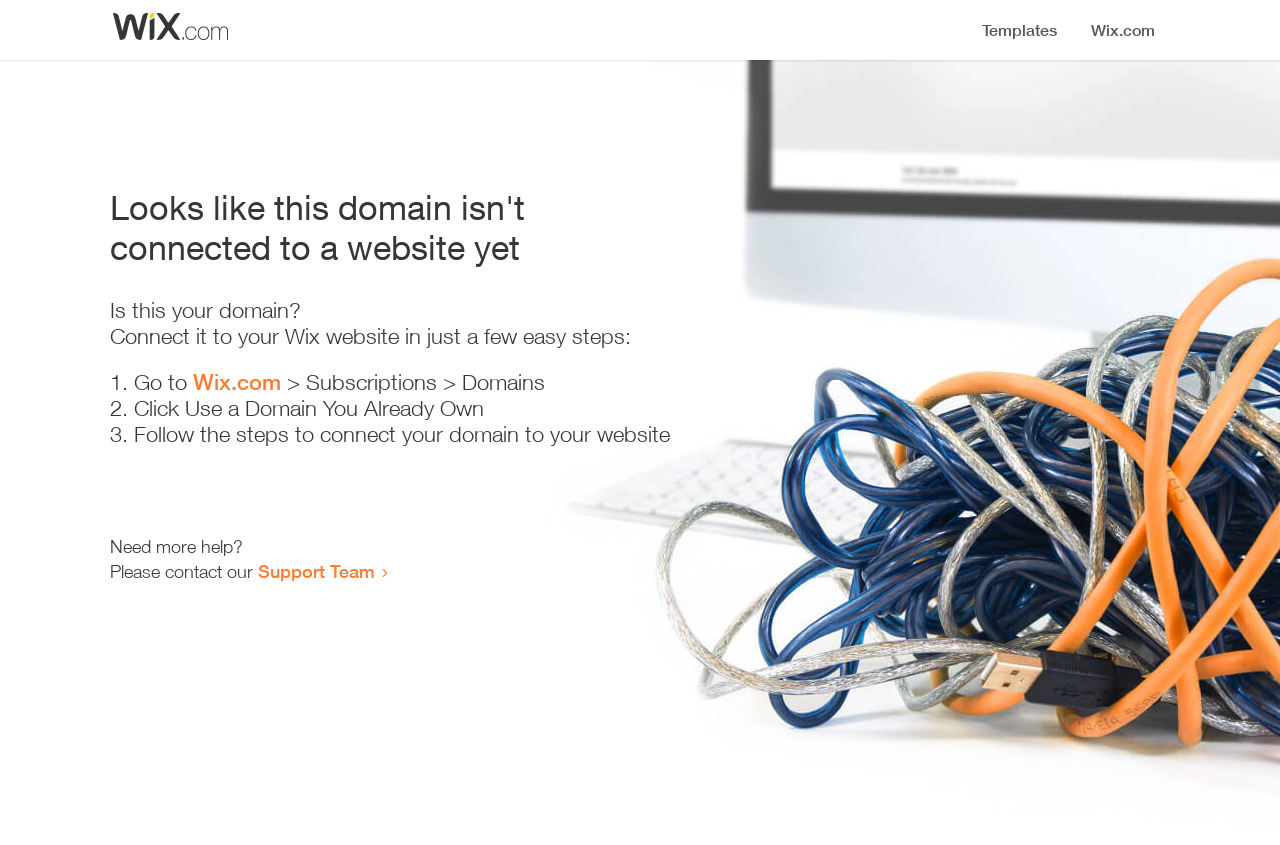What is the title or heading displayed on the webpage?

Looks like this domain isn't
connected to a website yet